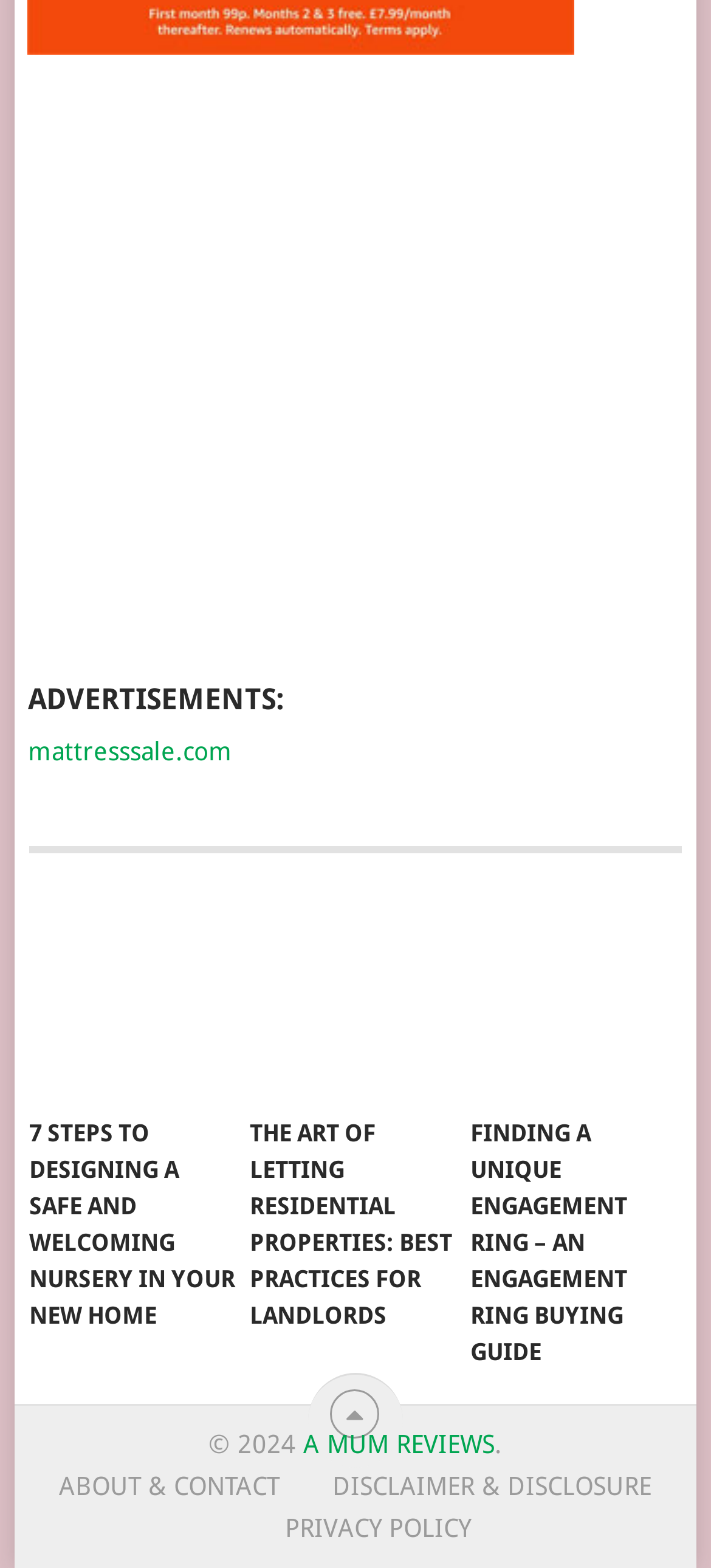Give a short answer to this question using one word or a phrase:
How many articles are featured on the webpage?

3